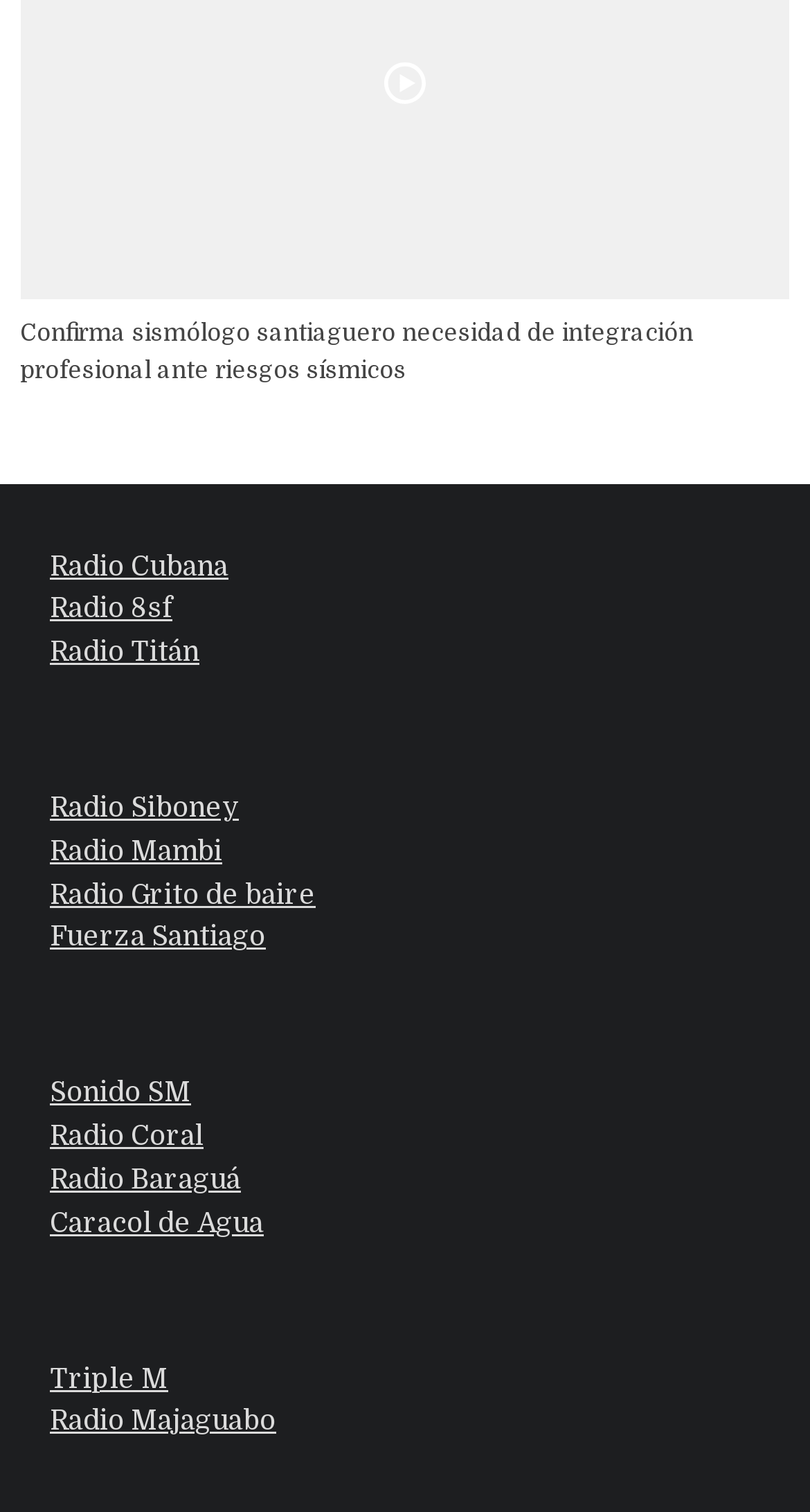Please find the bounding box coordinates of the element that must be clicked to perform the given instruction: "Browse Radio Siboney". The coordinates should be four float numbers from 0 to 1, i.e., [left, top, right, bottom].

[0.062, 0.524, 0.295, 0.544]